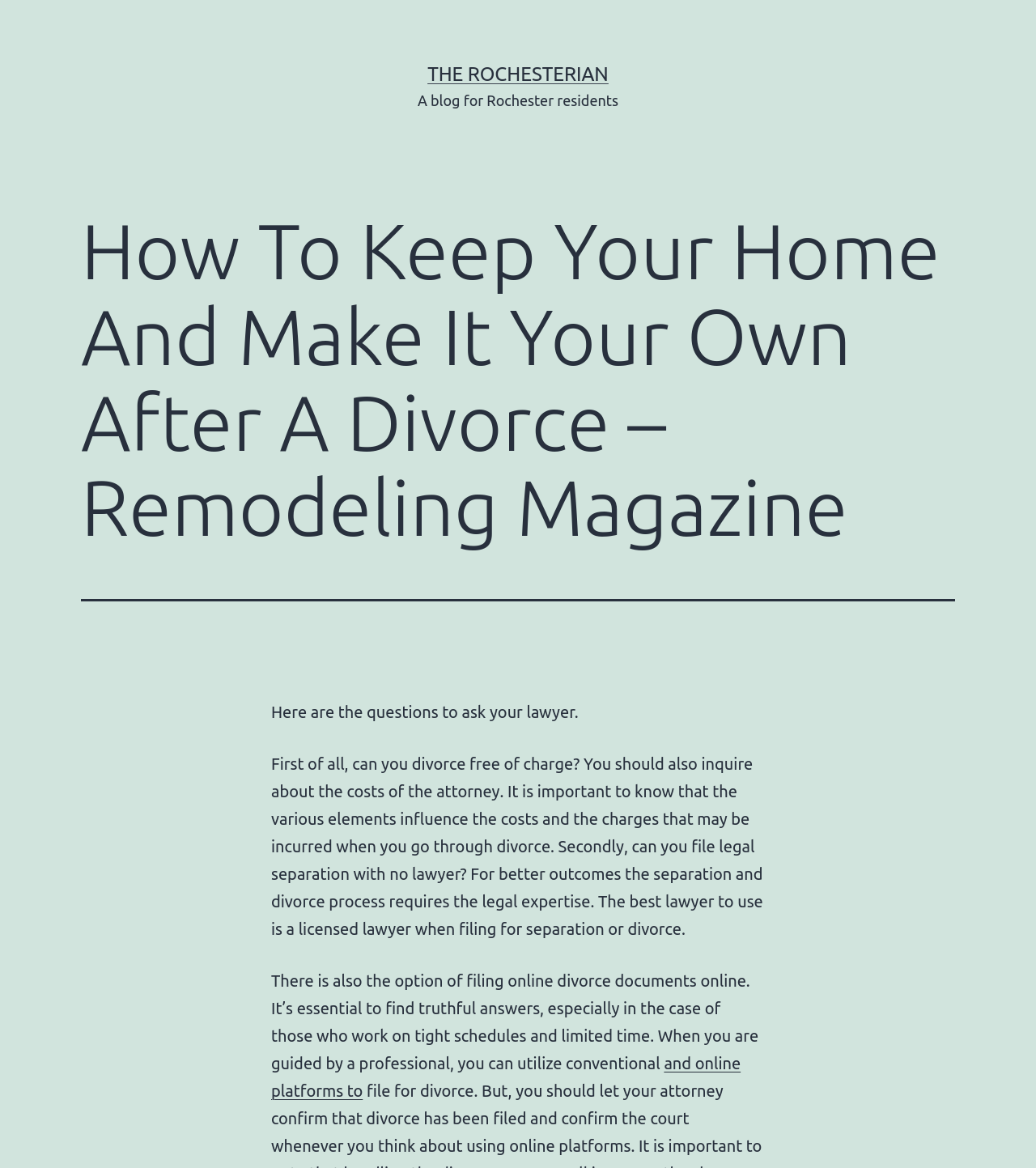Extract the bounding box coordinates for the UI element described by the text: "and online platforms to". The coordinates should be in the form of [left, top, right, bottom] with values between 0 and 1.

[0.262, 0.902, 0.715, 0.942]